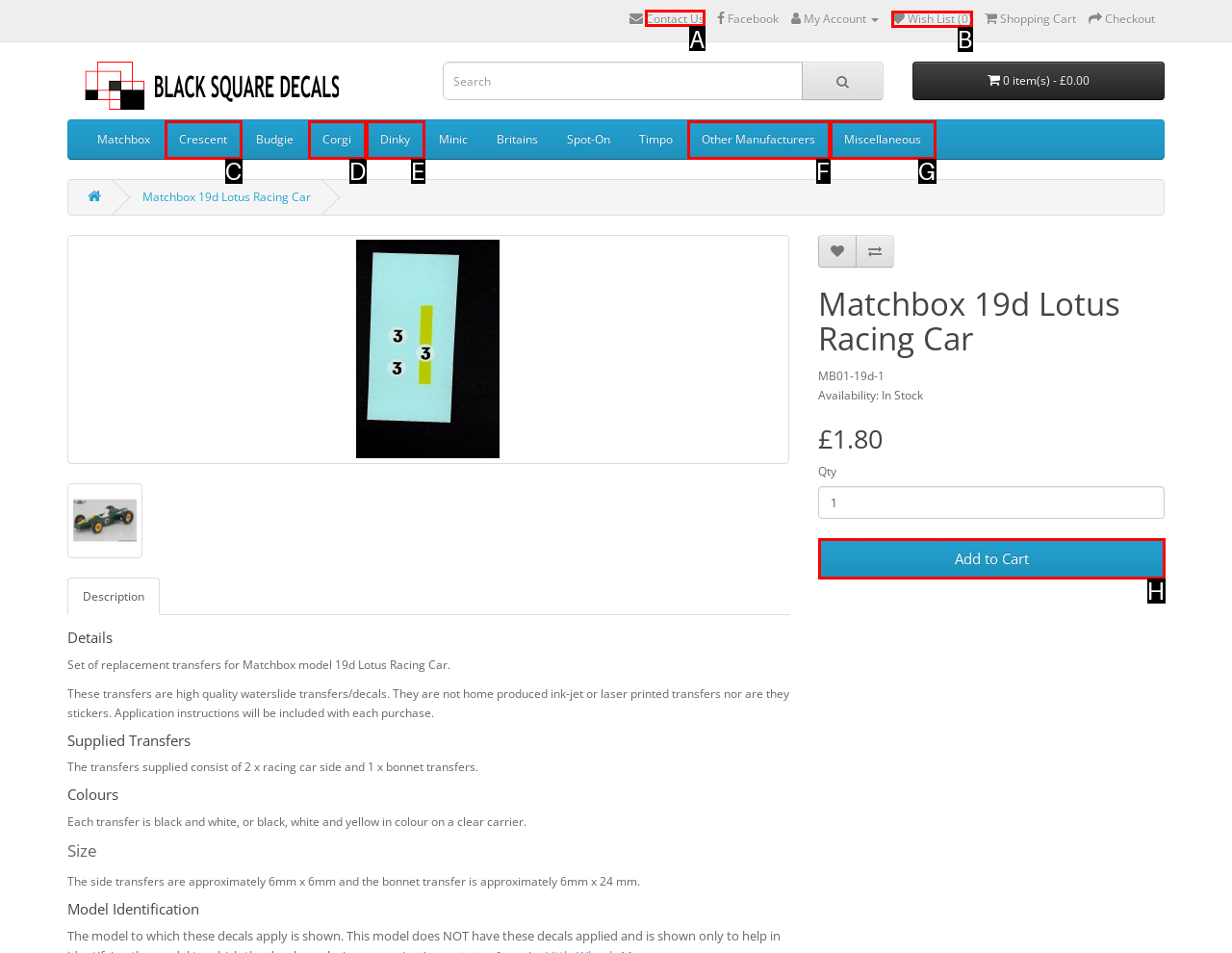Point out the option that needs to be clicked to fulfill the following instruction: Contact Us
Answer with the letter of the appropriate choice from the listed options.

A